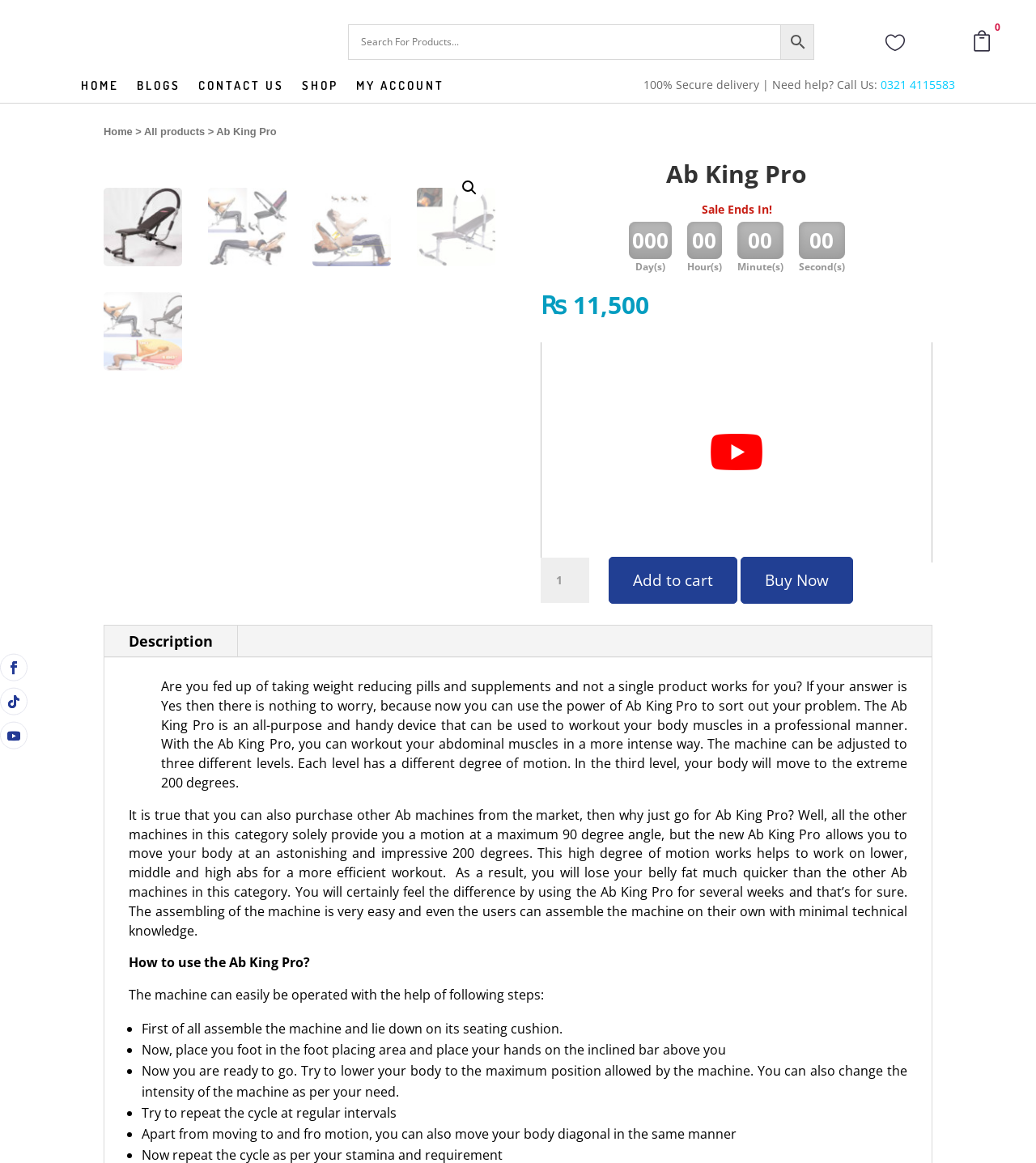How many levels of motion does the Ab King Pro have?
Answer the question with a single word or phrase by looking at the picture.

Three